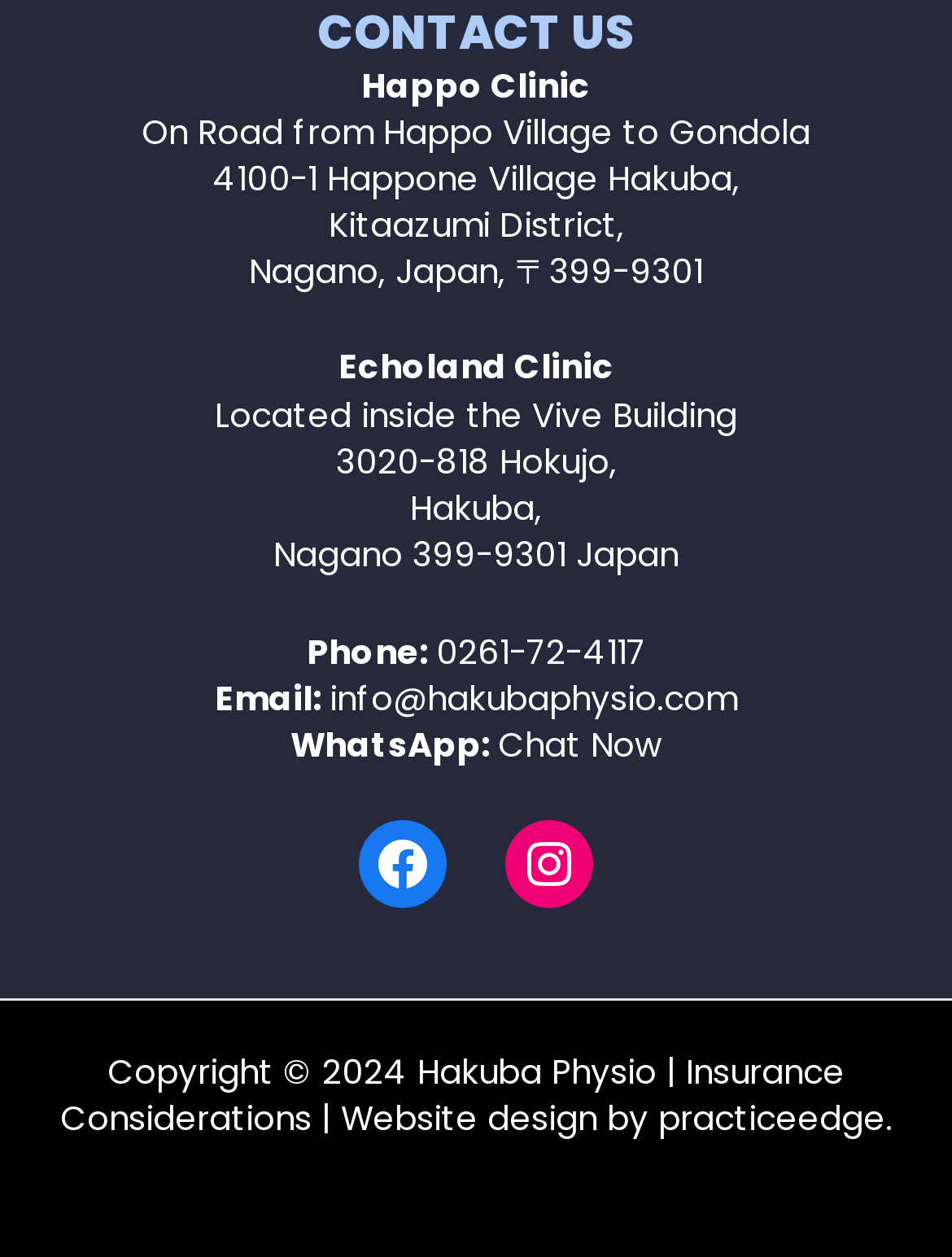Given the element description: "Insurance Considerations", predict the bounding box coordinates of this UI element. The coordinates must be four float numbers between 0 and 1, given as [left, top, right, bottom].

[0.063, 0.835, 0.887, 0.909]